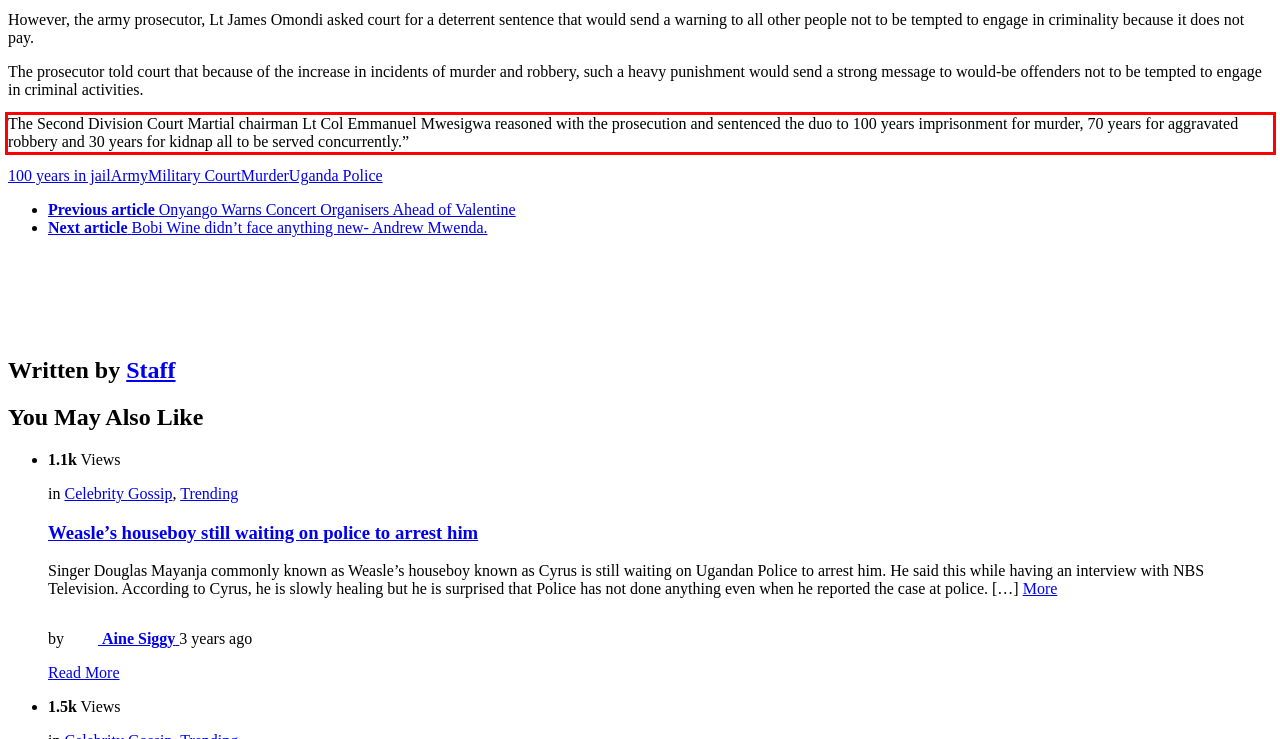Examine the screenshot of the webpage, locate the red bounding box, and perform OCR to extract the text contained within it.

The Second Division Court Martial chairman Lt Col Emmanuel Mwesigwa reasoned with the prosecution and sentenced the duo to 100 years imprisonment for murder, 70 years for aggravated robbery and 30 years for kidnap all to be served concurrently.”